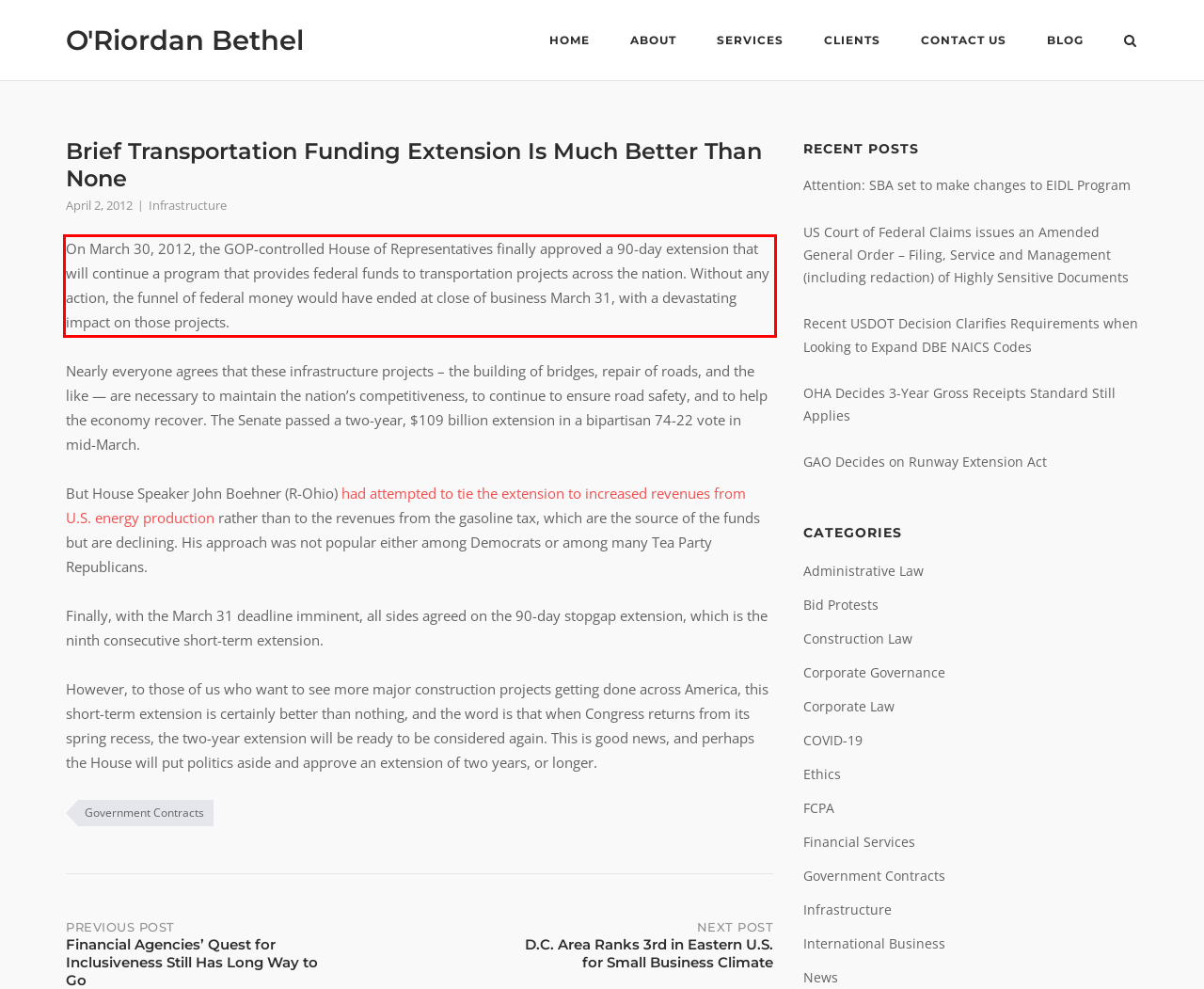Review the webpage screenshot provided, and perform OCR to extract the text from the red bounding box.

On March 30, 2012, the GOP-controlled House of Representatives finally approved a 90-day extension that will continue a program that provides federal funds to transportation projects across the nation. Without any action, the funnel of federal money would have ended at close of business March 31, with a devastating impact on those projects.